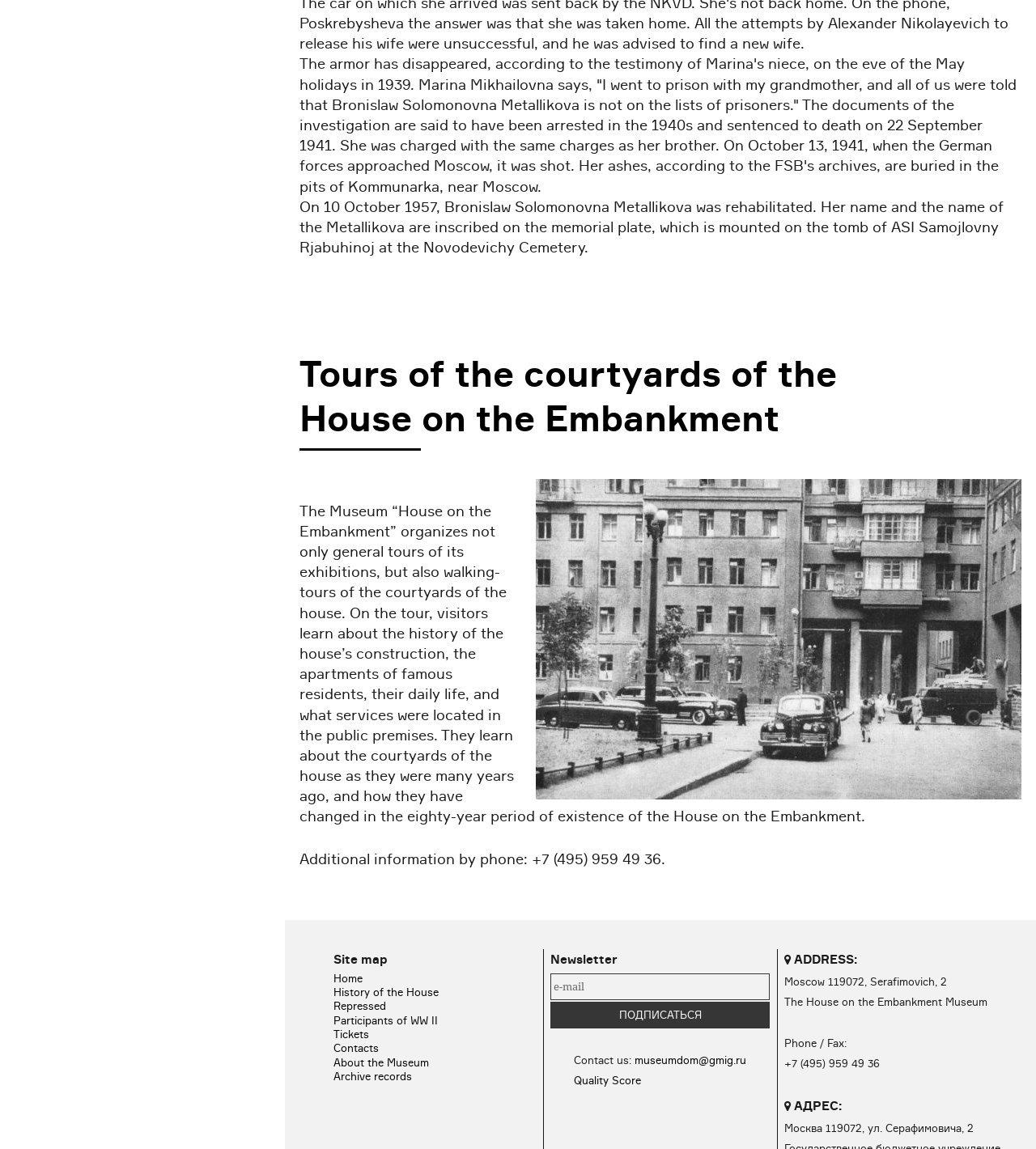Please provide a one-word or short phrase answer to the question:
What is the purpose of the walking-tours of the courtyards?

To learn about the history of the house